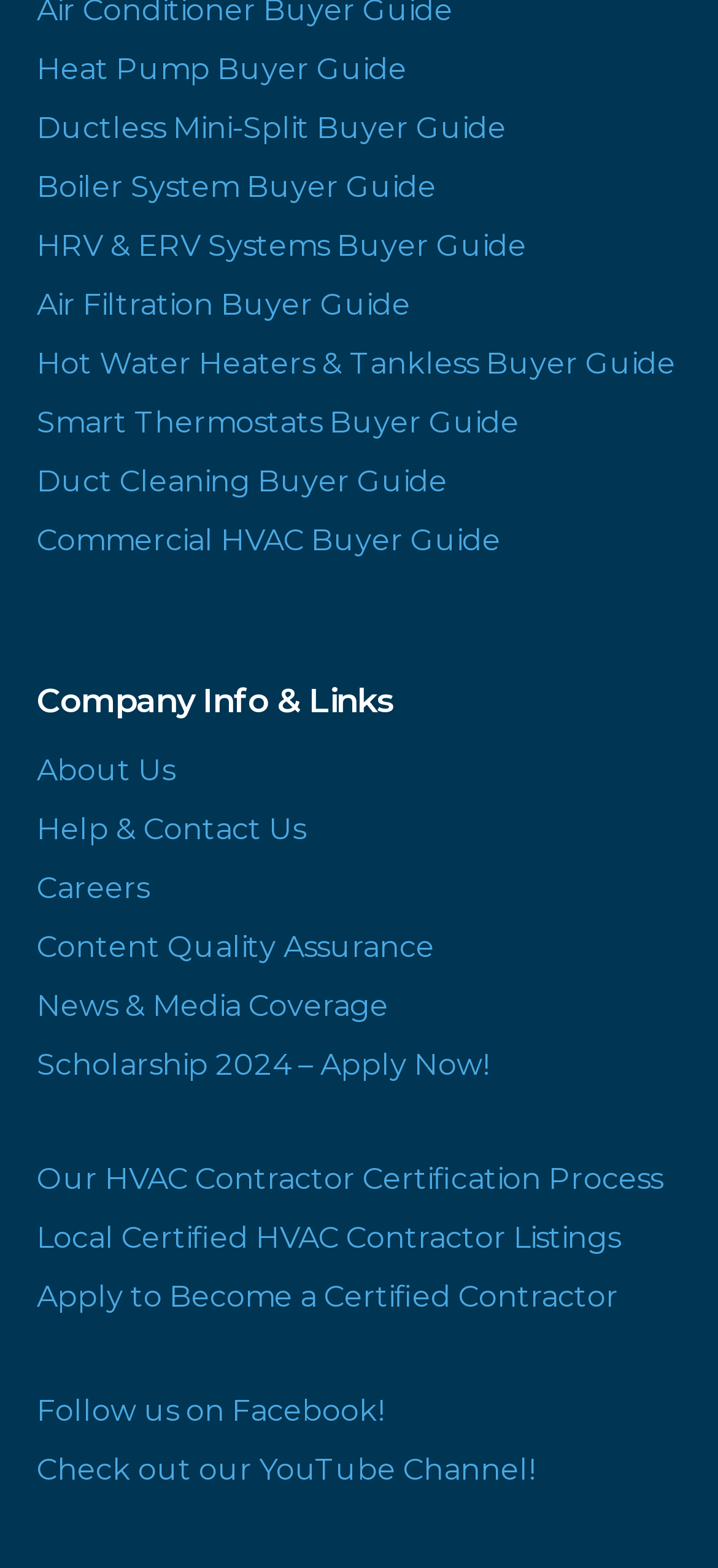Locate the bounding box coordinates of the element I should click to achieve the following instruction: "Check out the YouTube Channel".

[0.051, 0.926, 0.744, 0.948]